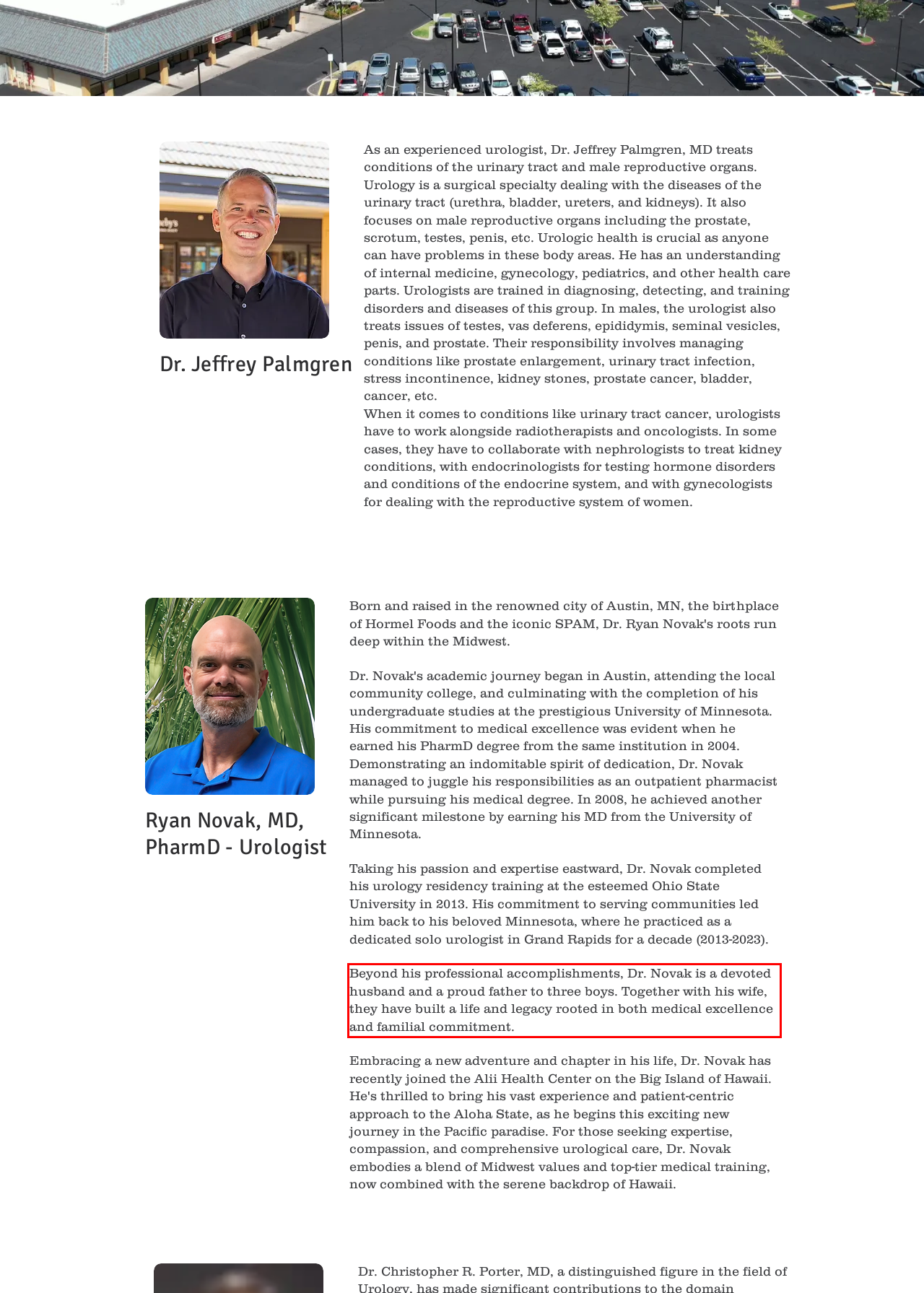Using the webpage screenshot, recognize and capture the text within the red bounding box.

Beyond his professional accomplishments, Dr. Novak is a devoted husband and a proud father to three boys. Together with his wife, they have built a life and legacy rooted in both medical excellence and familial commitment.